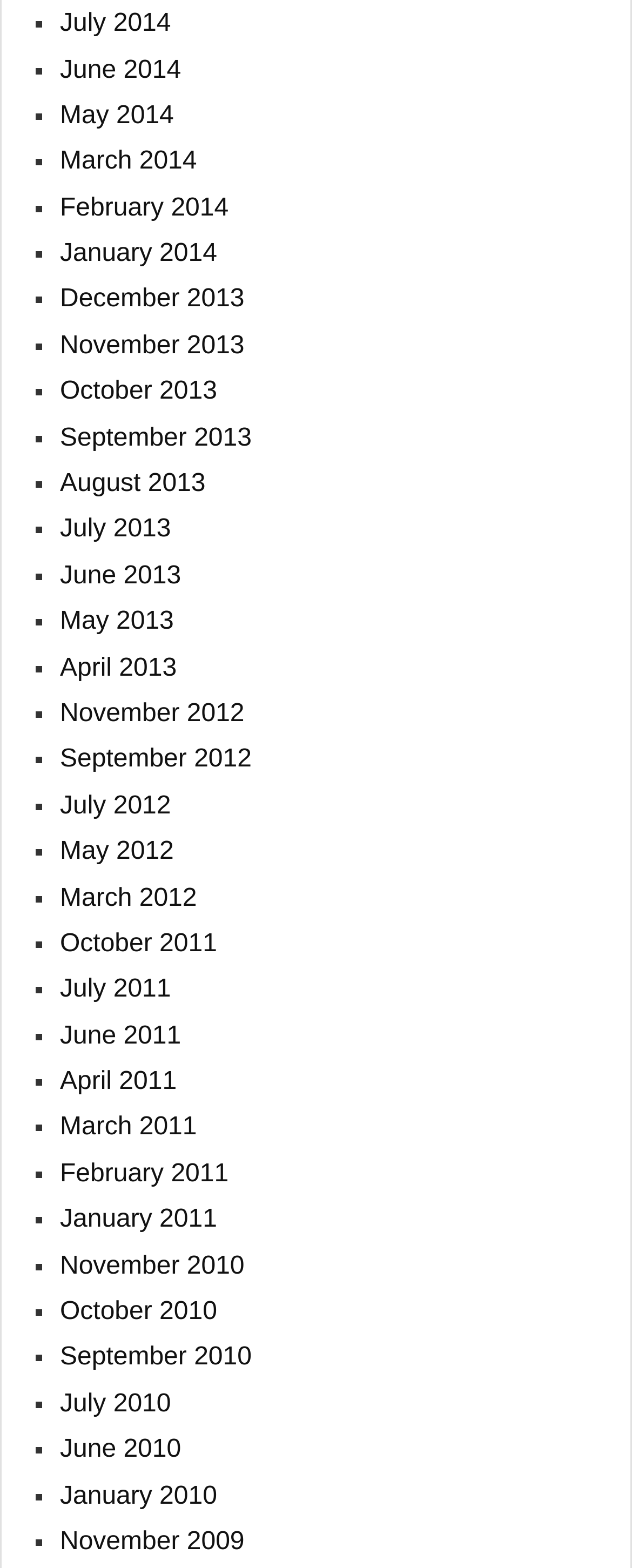Identify the coordinates of the bounding box for the element that must be clicked to accomplish the instruction: "Access September 2012 content".

[0.095, 0.476, 0.398, 0.493]